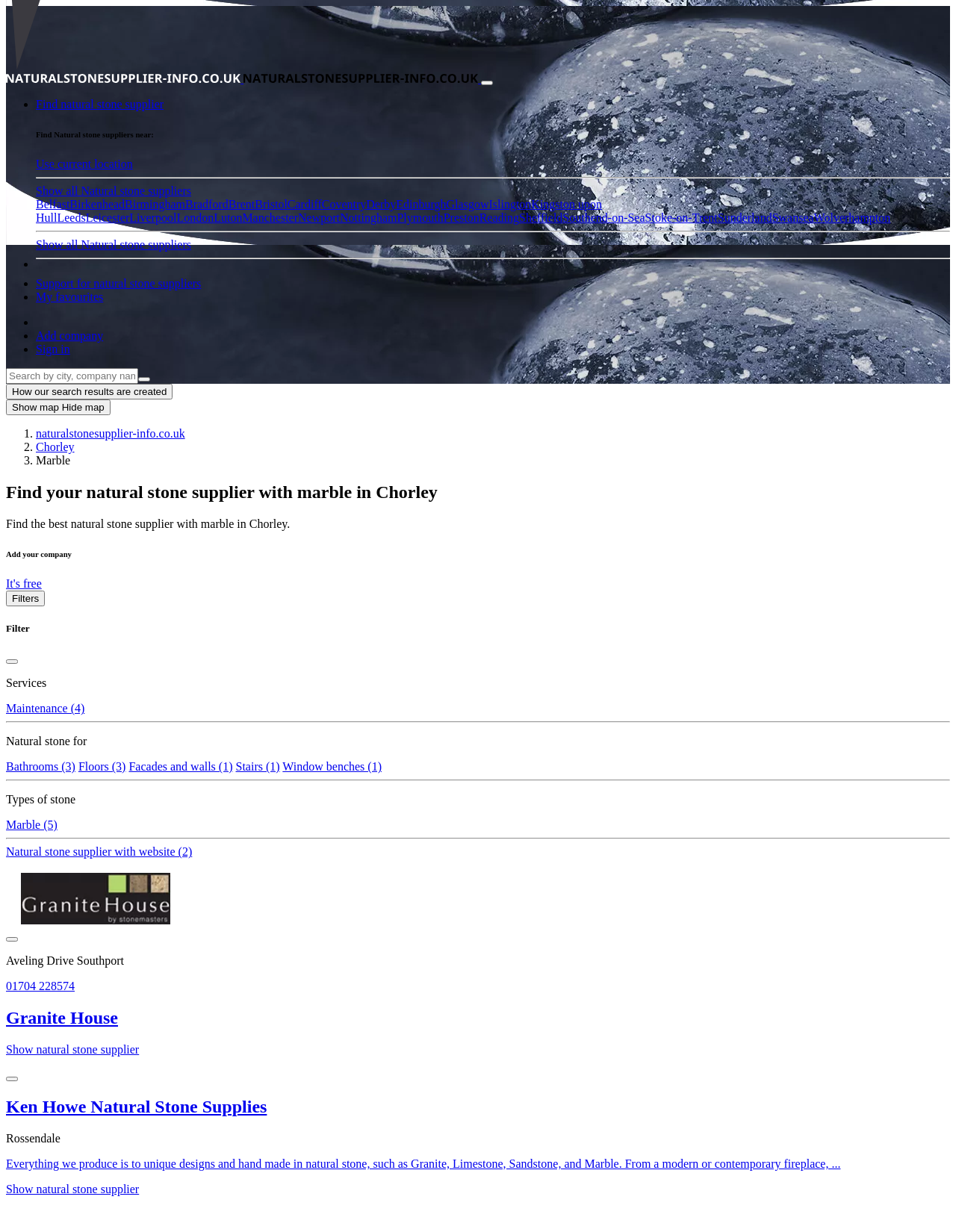Bounding box coordinates are specified in the format (top-left x, top-left y, bottom-right x, bottom-right y). All values are floating point numbers bounded between 0 and 1. Please provide the bounding box coordinate of the region this sentence describes: Show all Natural stone suppliers

[0.038, 0.15, 0.2, 0.16]